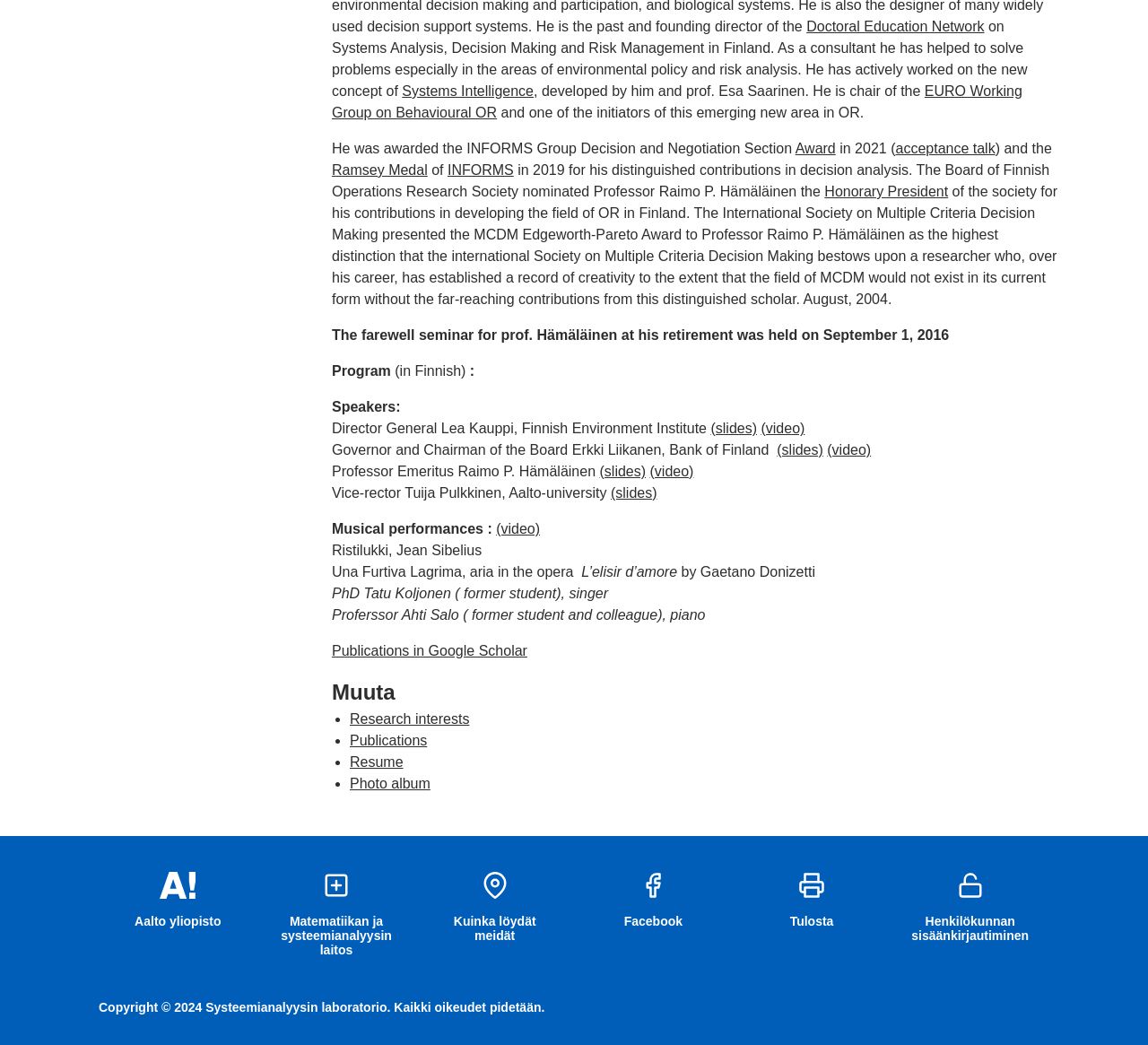Determine the bounding box coordinates for the UI element matching this description: "(video)".

[0.663, 0.403, 0.701, 0.417]